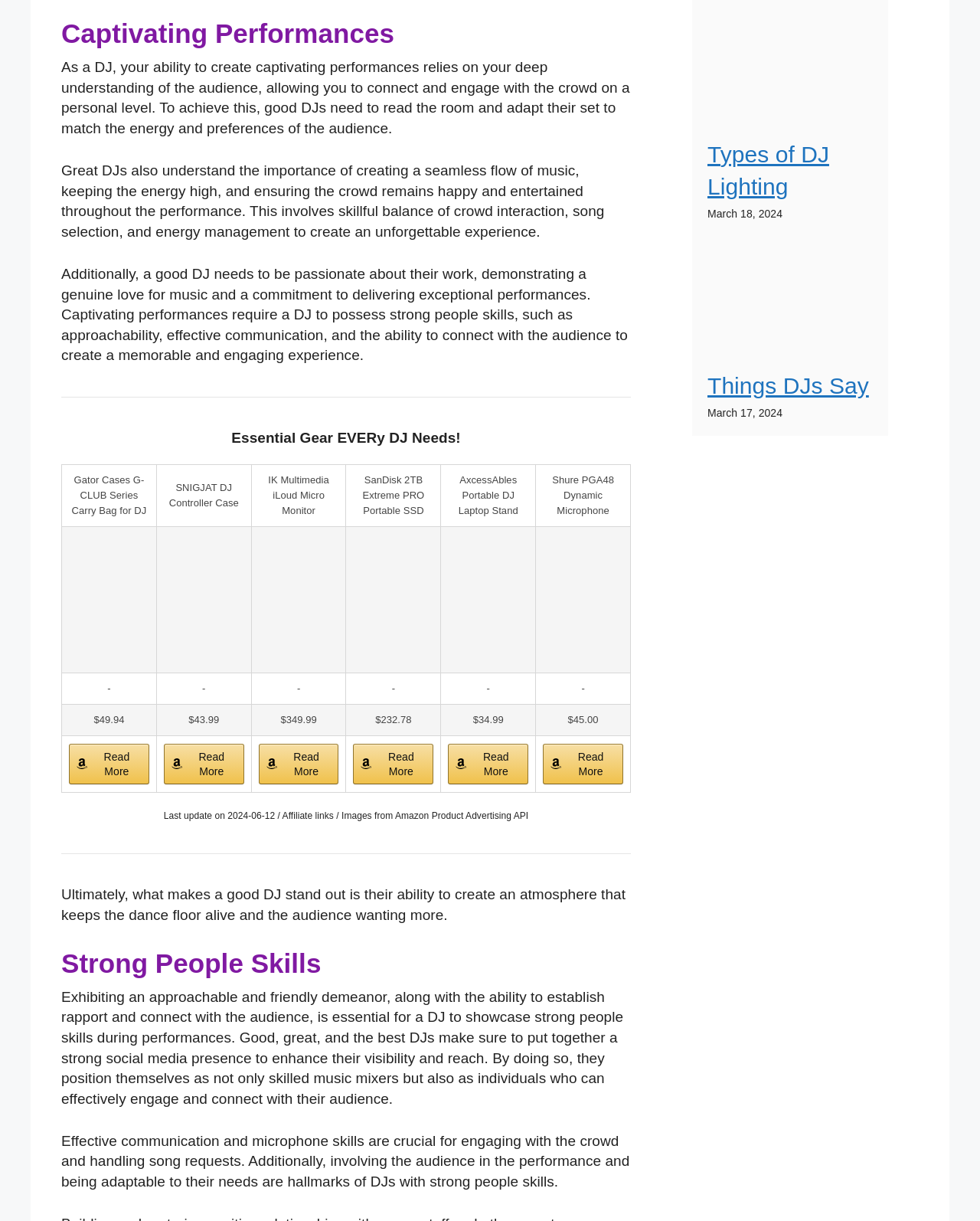What is the purpose of the table on the webpage?
Examine the screenshot and reply with a single word or phrase.

To display essential gear for DJs